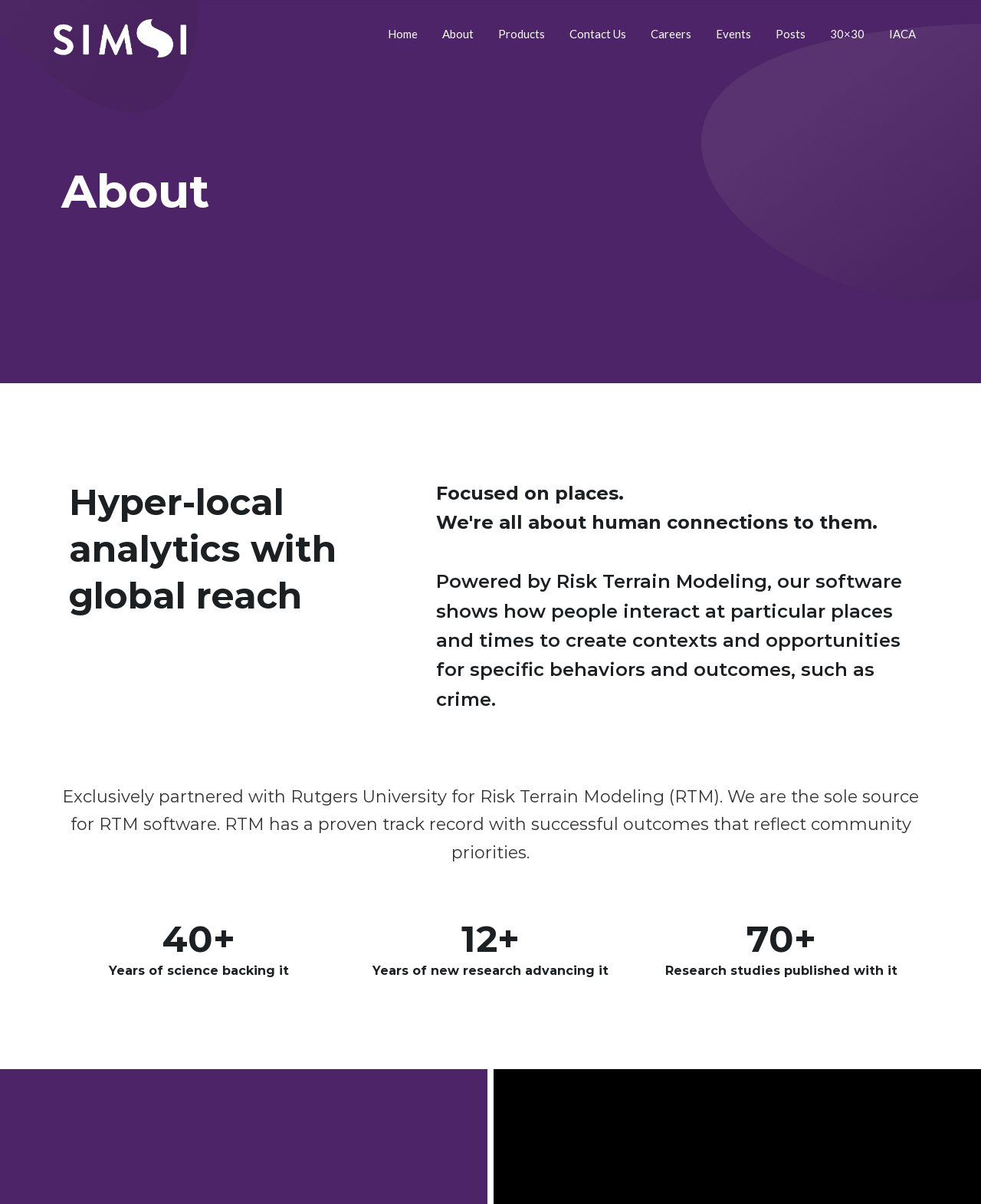Locate the bounding box coordinates of the element's region that should be clicked to carry out the following instruction: "read FAQ". The coordinates need to be four float numbers between 0 and 1, i.e., [left, top, right, bottom].

None